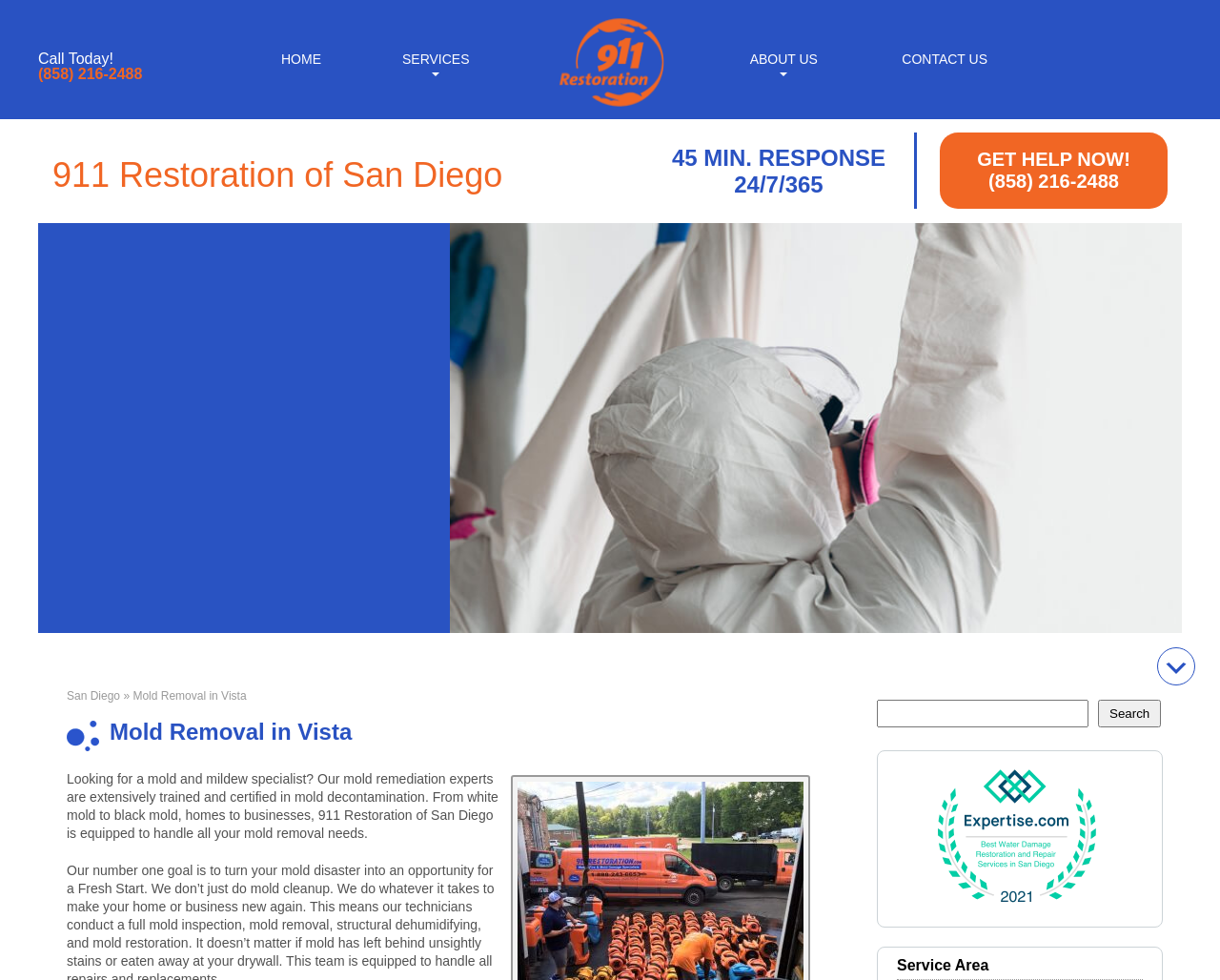What type of damage restoration service is offered besides mold removal?
Using the image, answer in one word or phrase.

Fire Damage Restoration